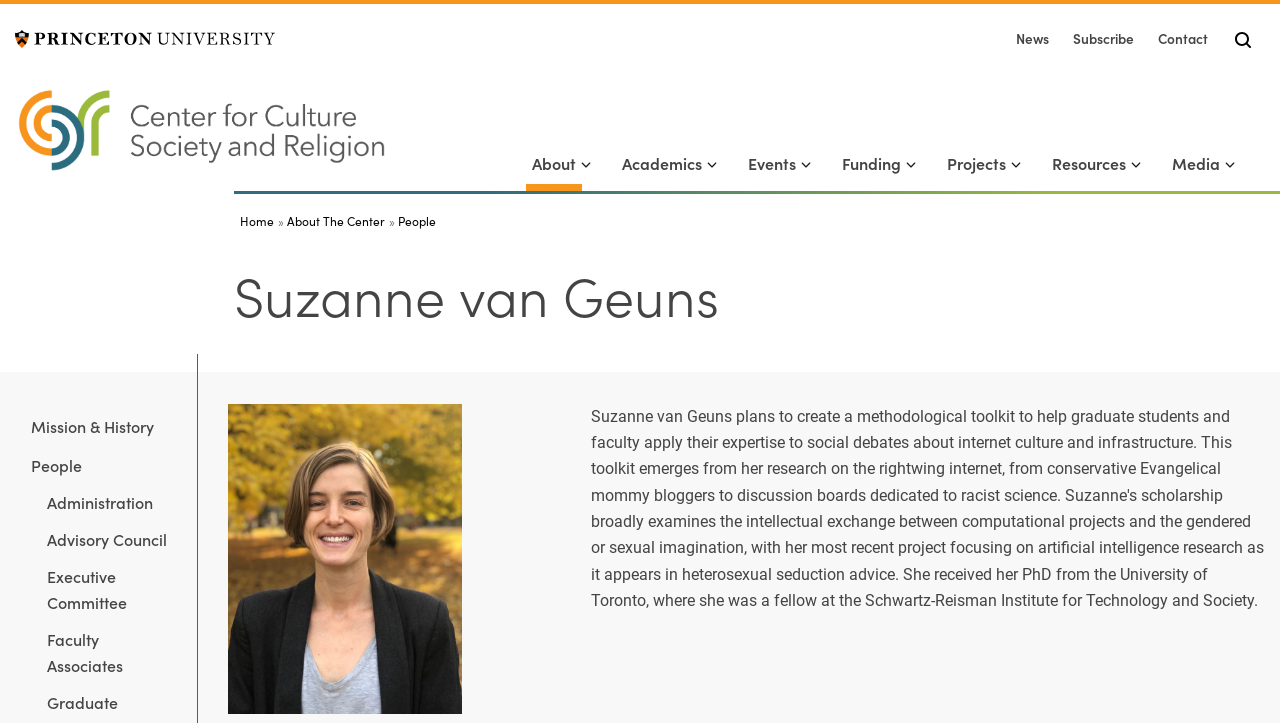How many submenu items are under 'About'?
Kindly give a detailed and elaborate answer to the question.

I found the answer by looking at the navigation 'site' section, where I found the link 'About, (current section)' and its corresponding submenu items, which are 'Mission & History', 'People, (current section)', 'Administration', 'Advisory Council', and 'Executive Committee'. There are 5 submenu items in total.